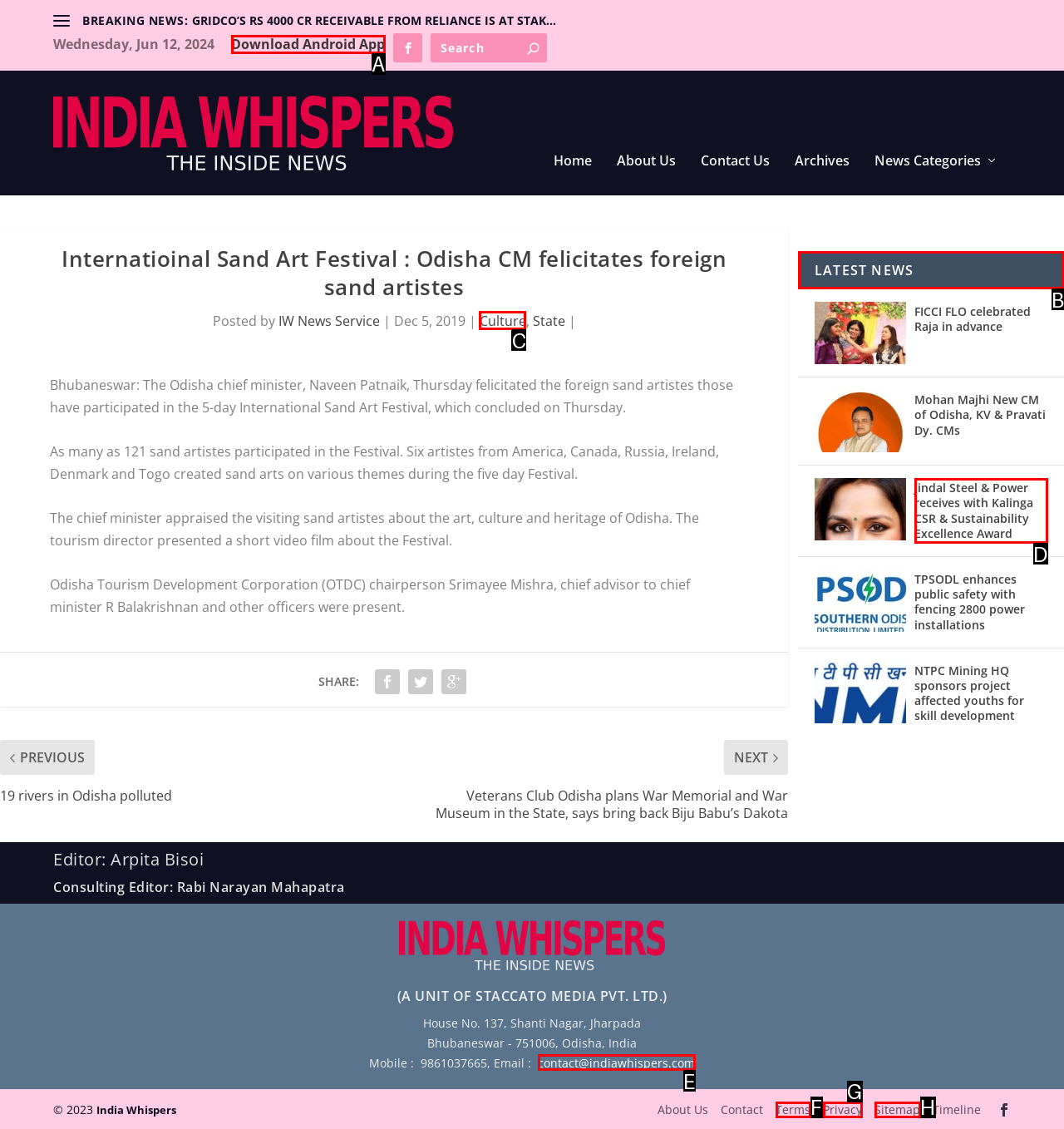To achieve the task: Read latest news, indicate the letter of the correct choice from the provided options.

B